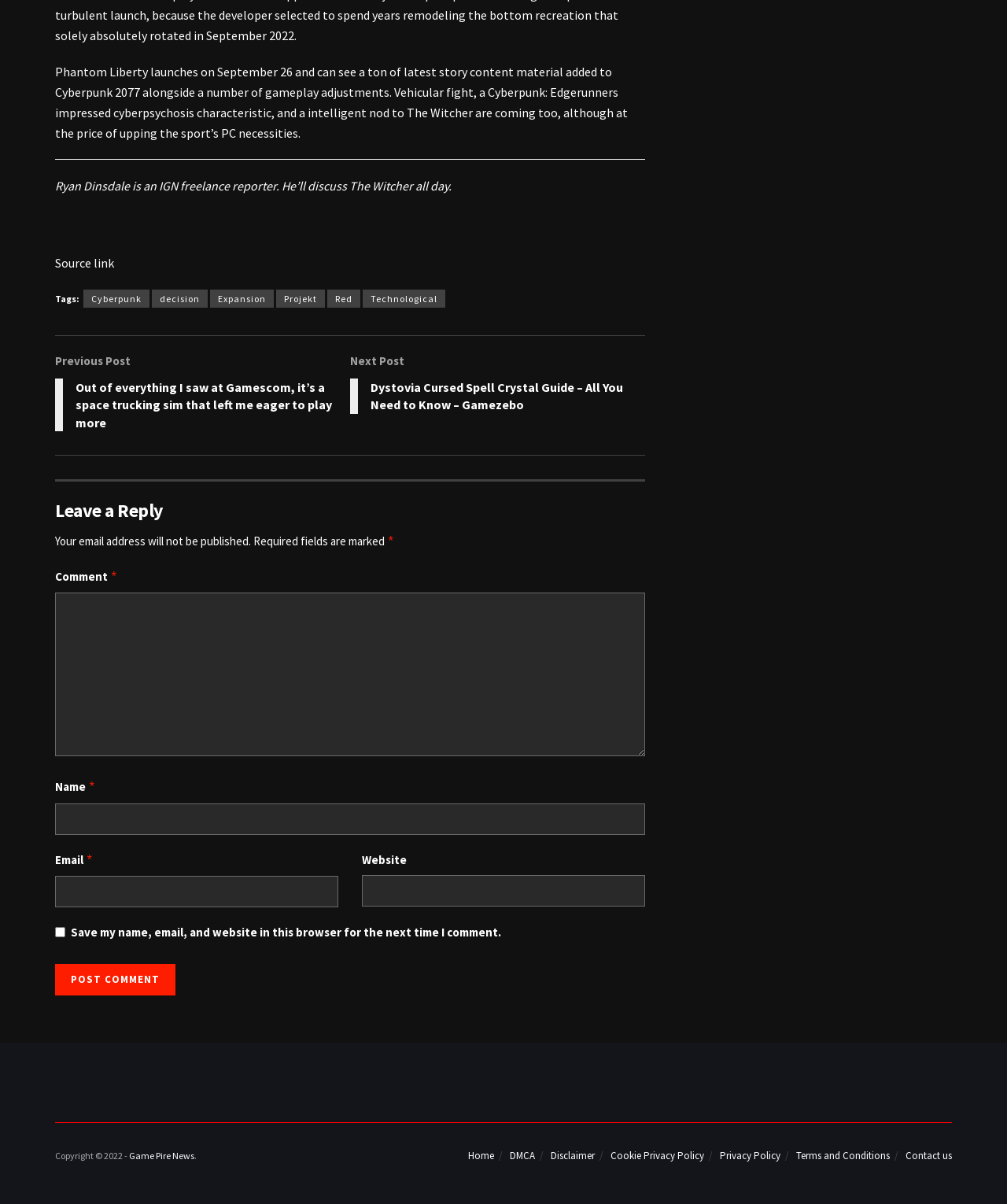Pinpoint the bounding box coordinates for the area that should be clicked to perform the following instruction: "Contact us".

[0.899, 0.954, 0.945, 0.965]